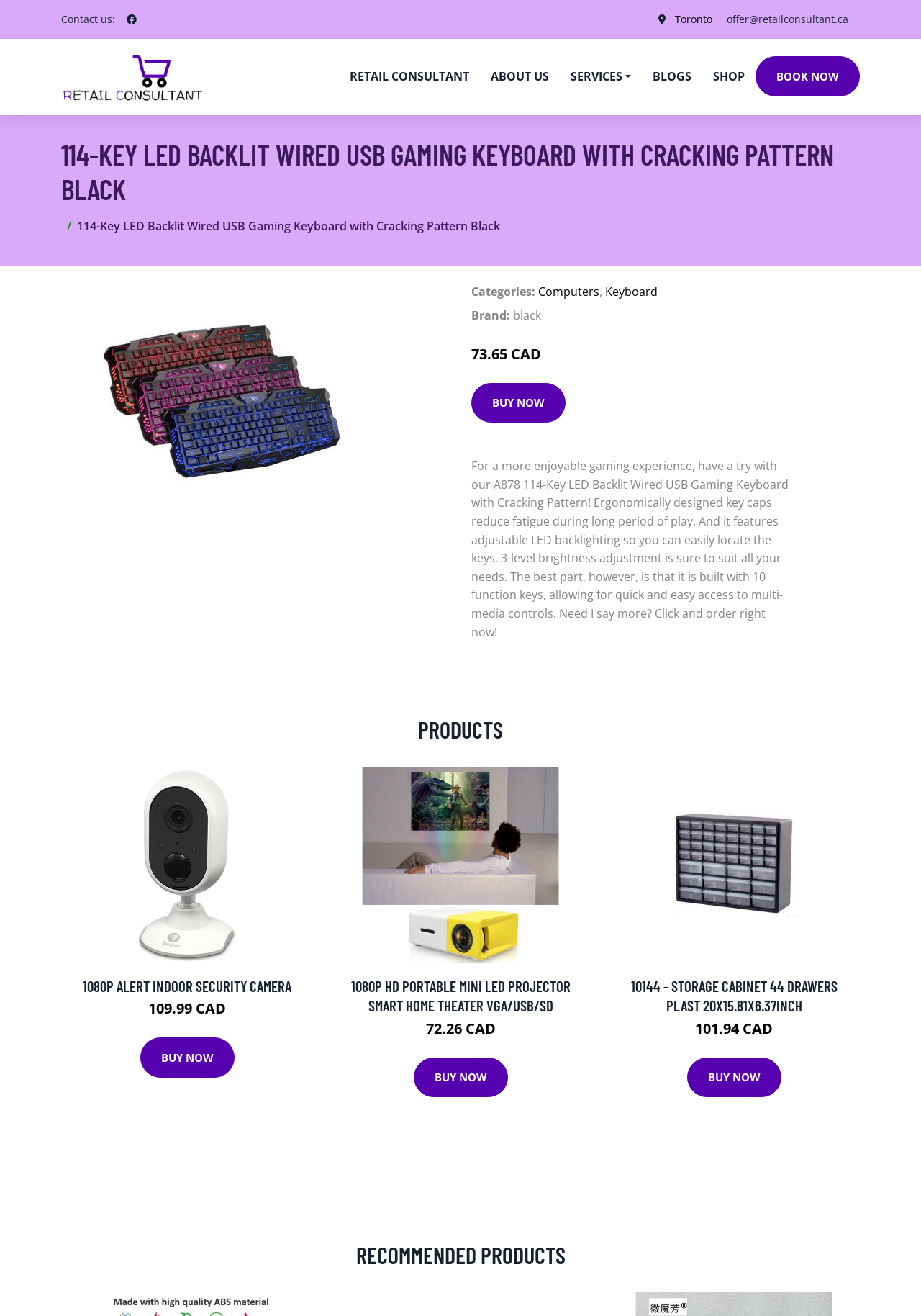How many function keys does the 114-Key LED Backlit Wired USB Gaming Keyboard have? Based on the screenshot, please respond with a single word or phrase.

10